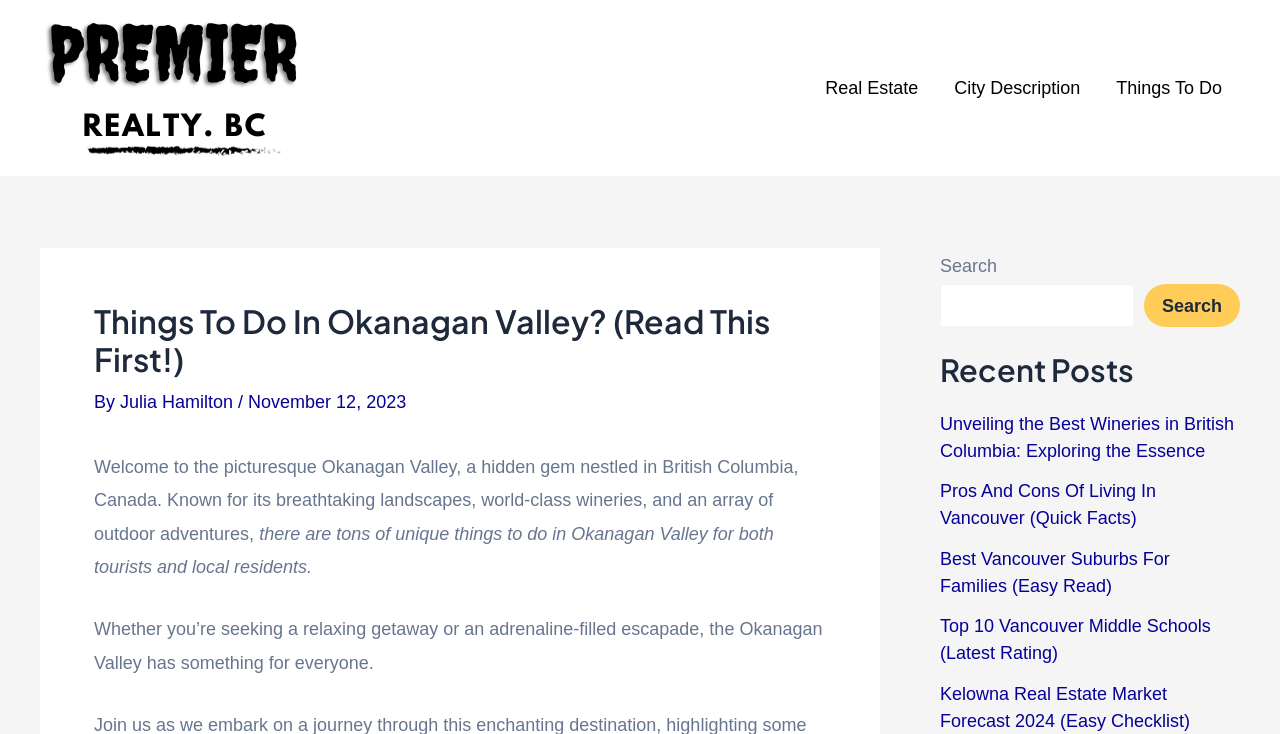Identify the primary heading of the webpage and provide its text.

Things To Do In Okanagan Valley? (Read This First!)